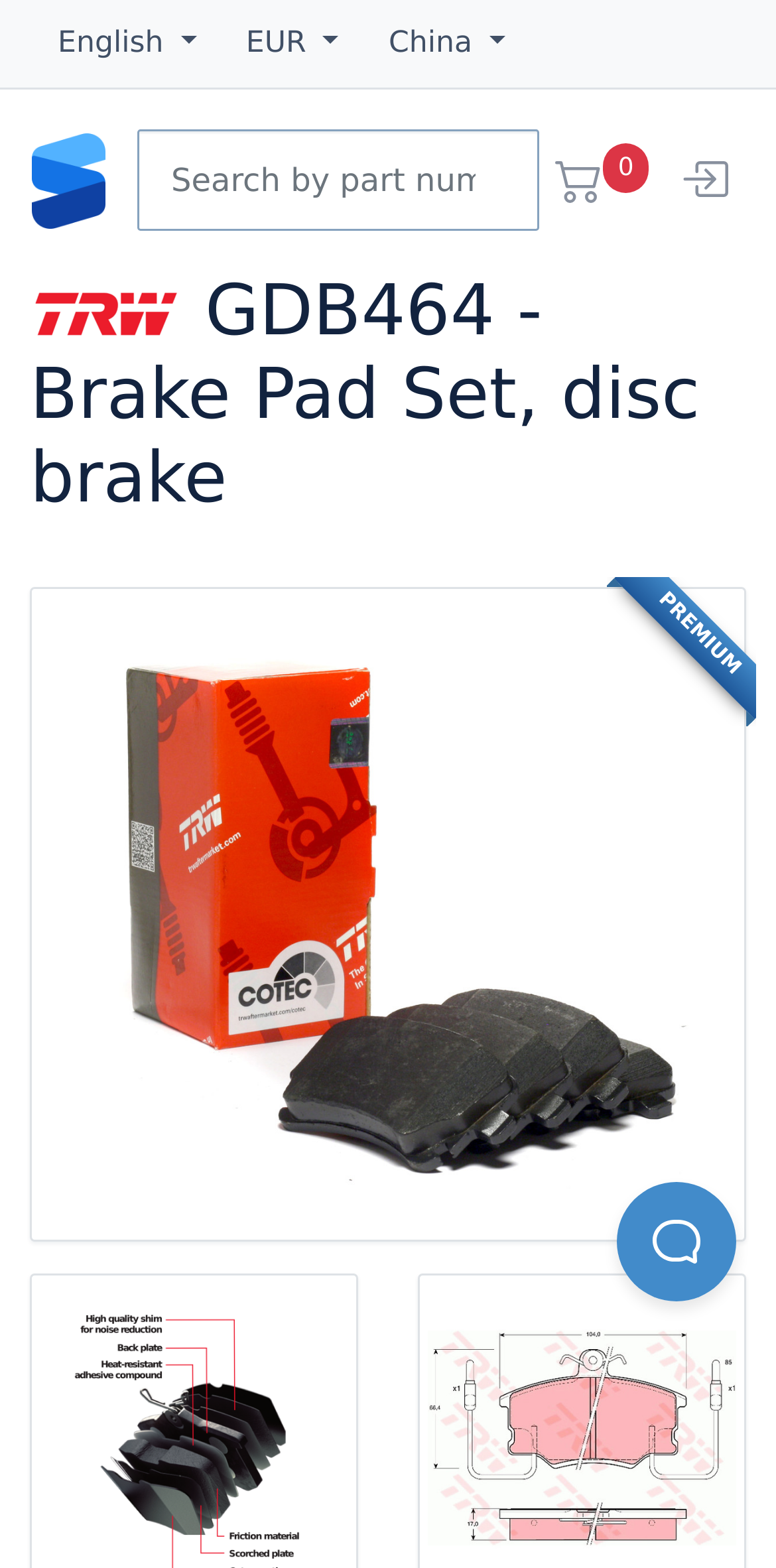What is the type of product being displayed?
Your answer should be a single word or phrase derived from the screenshot.

Brake Pad Set